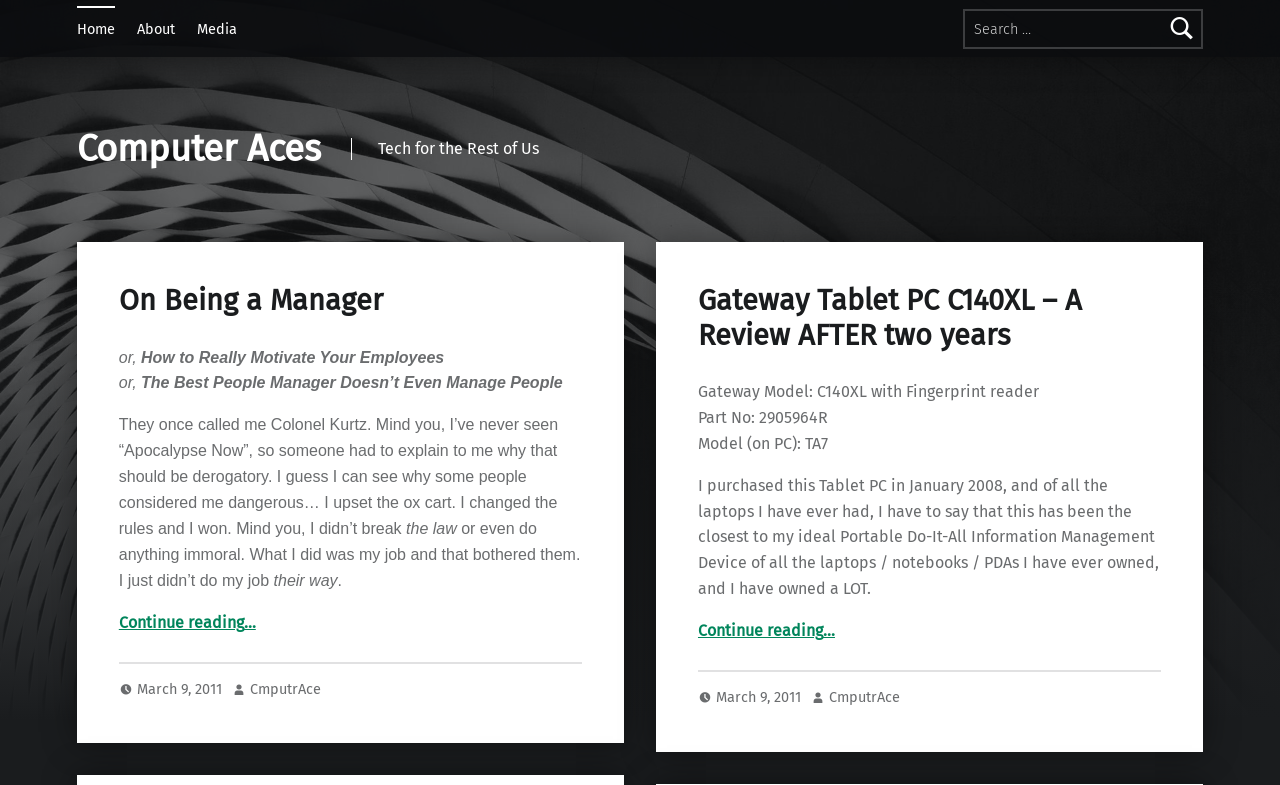Find the bounding box coordinates for the area that should be clicked to accomplish the instruction: "Read the review of Gateway Tablet PC C140XL".

[0.545, 0.361, 0.845, 0.449]